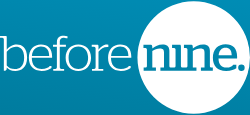Explain in detail what you see in the image.

The image displays the logo of "before nine," which is likely associated with resilience and performance coaching for individuals. The logo features a clean design with the text "before nine" in a sophisticated serif font, set against a vibrant teal background. A prominent white circular element partially encircles the text, adding a modern touch to the overall aesthetic. This branding reflects a professional and approachable identity, emphasizing the organization's focus on enhancing individual performance and resilience in various contexts.